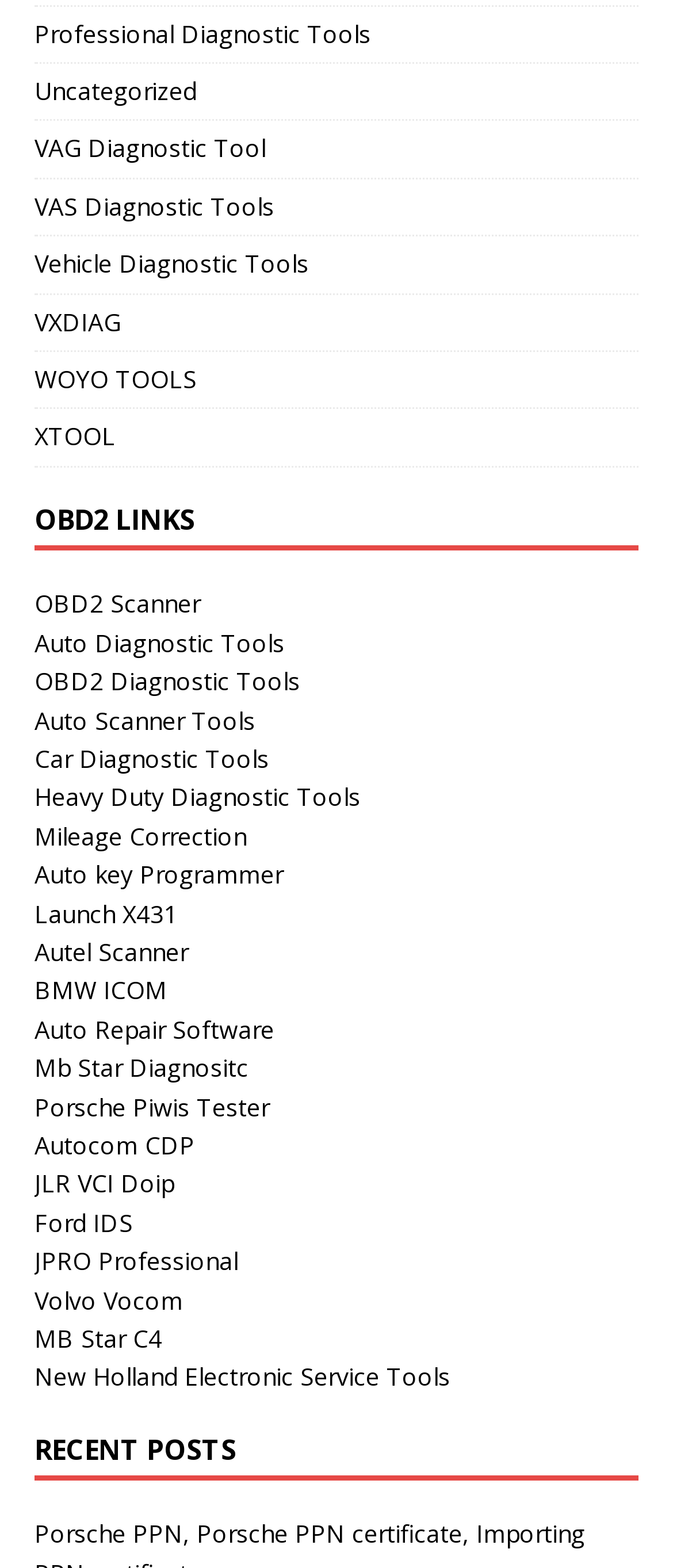How many links are under OBD2 LINKS?
Provide a comprehensive and detailed answer to the question.

I counted the number of links under the 'OBD2 LINKS' heading, starting from 'OBD2 Scanner' to 'Mileage Correction', and found 14 links in total.